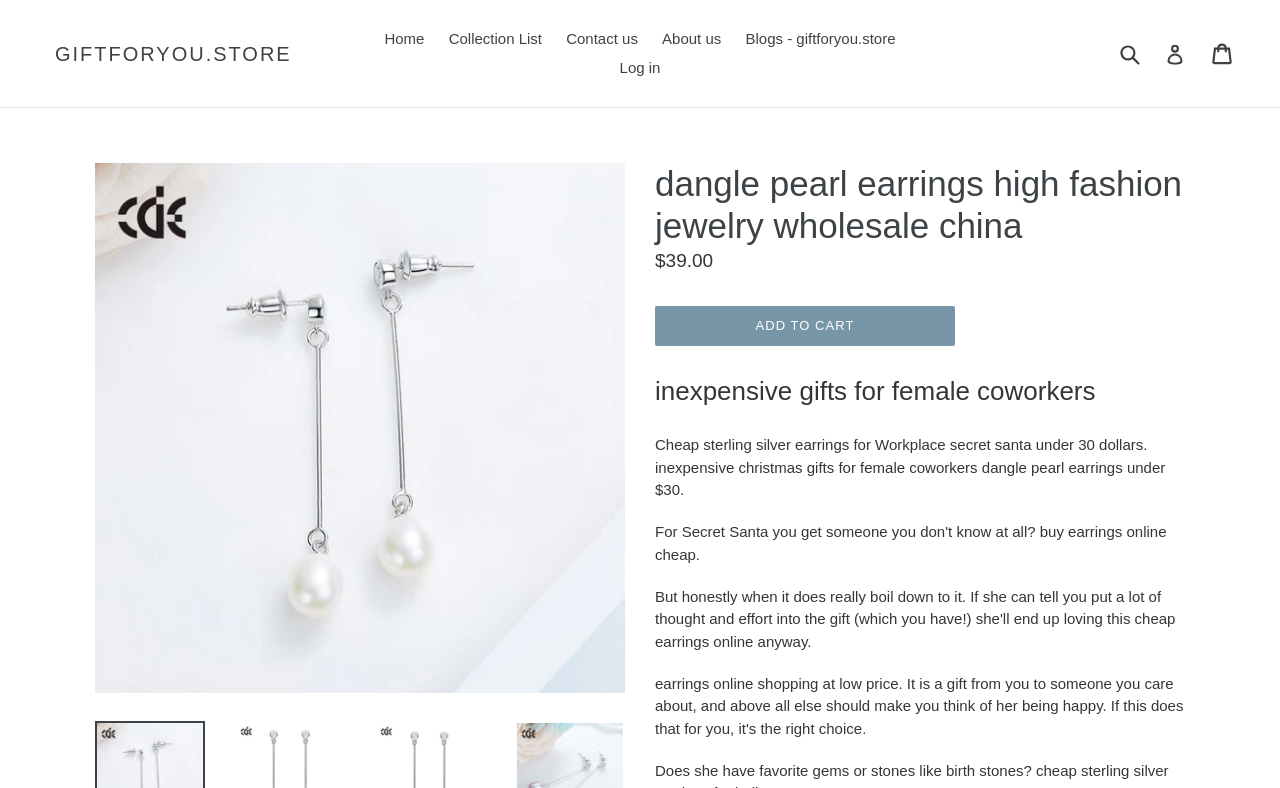Show the bounding box coordinates for the element that needs to be clicked to execute the following instruction: "Add to cart". Provide the coordinates in the form of four float numbers between 0 and 1, i.e., [left, top, right, bottom].

[0.512, 0.388, 0.746, 0.439]